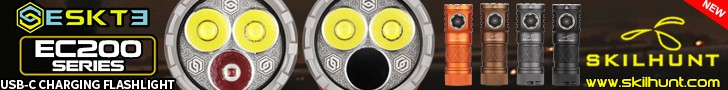Describe in detail everything you see in the image.

The image showcases the promotional banner for the ESKT3 EC200 Series, highlighting a USB-C charging flashlight. The design features two prominent flashlight heads, with visible illuminated LED sections in bright yellow, set against a sleek metallic background. Alongside the flashlight heads, there's a display of various models of flashlights from the Skilhunt brand, presented in multiple colors, emphasizing their versatility and modern design. The overall aesthetic conveys an advanced technological approach to flashlight design, appealing to outdoor enthusiasts and tech-savvy consumers. The tagline and website link suggest a focus on accessibility and innovation in portable lighting solutions.